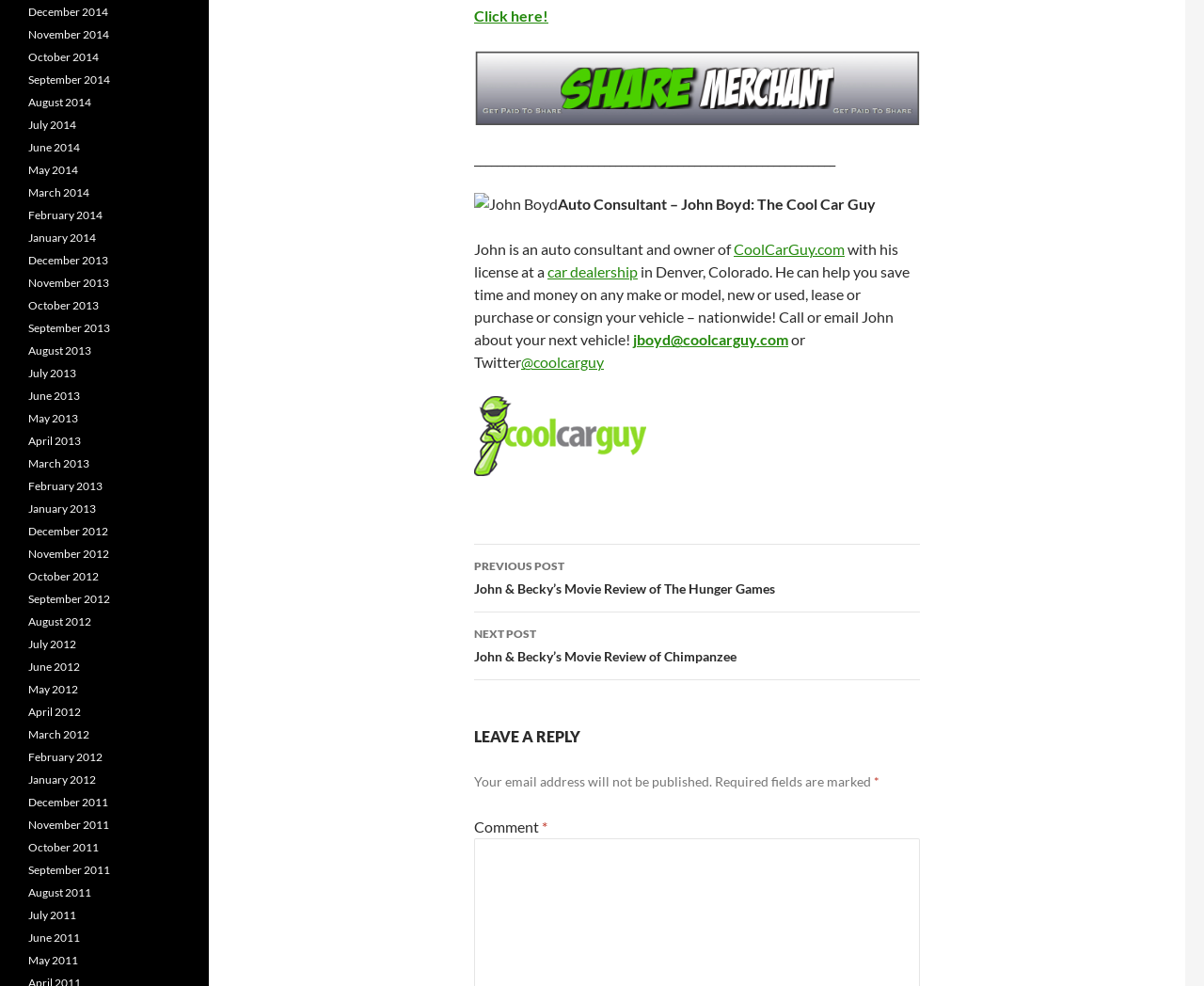Pinpoint the bounding box coordinates of the element you need to click to execute the following instruction: "Follow John on Twitter". The bounding box should be represented by four float numbers between 0 and 1, in the format [left, top, right, bottom].

[0.433, 0.358, 0.502, 0.376]